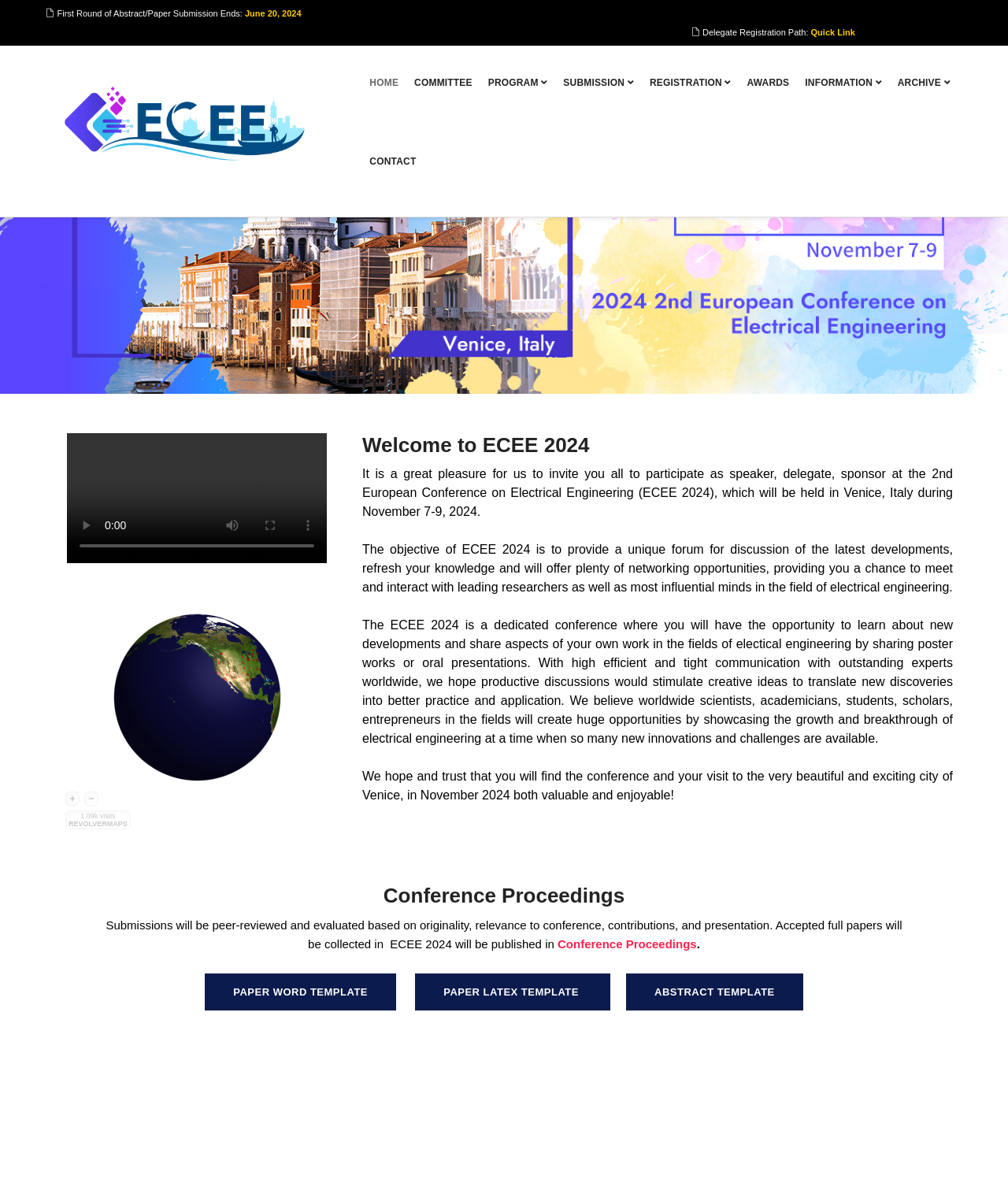Determine the bounding box coordinates of the clickable element to achieve the following action: 'Click the 'Quick Link' link'. Provide the coordinates as four float values between 0 and 1, formatted as [left, top, right, bottom].

[0.901, 0.007, 0.945, 0.015]